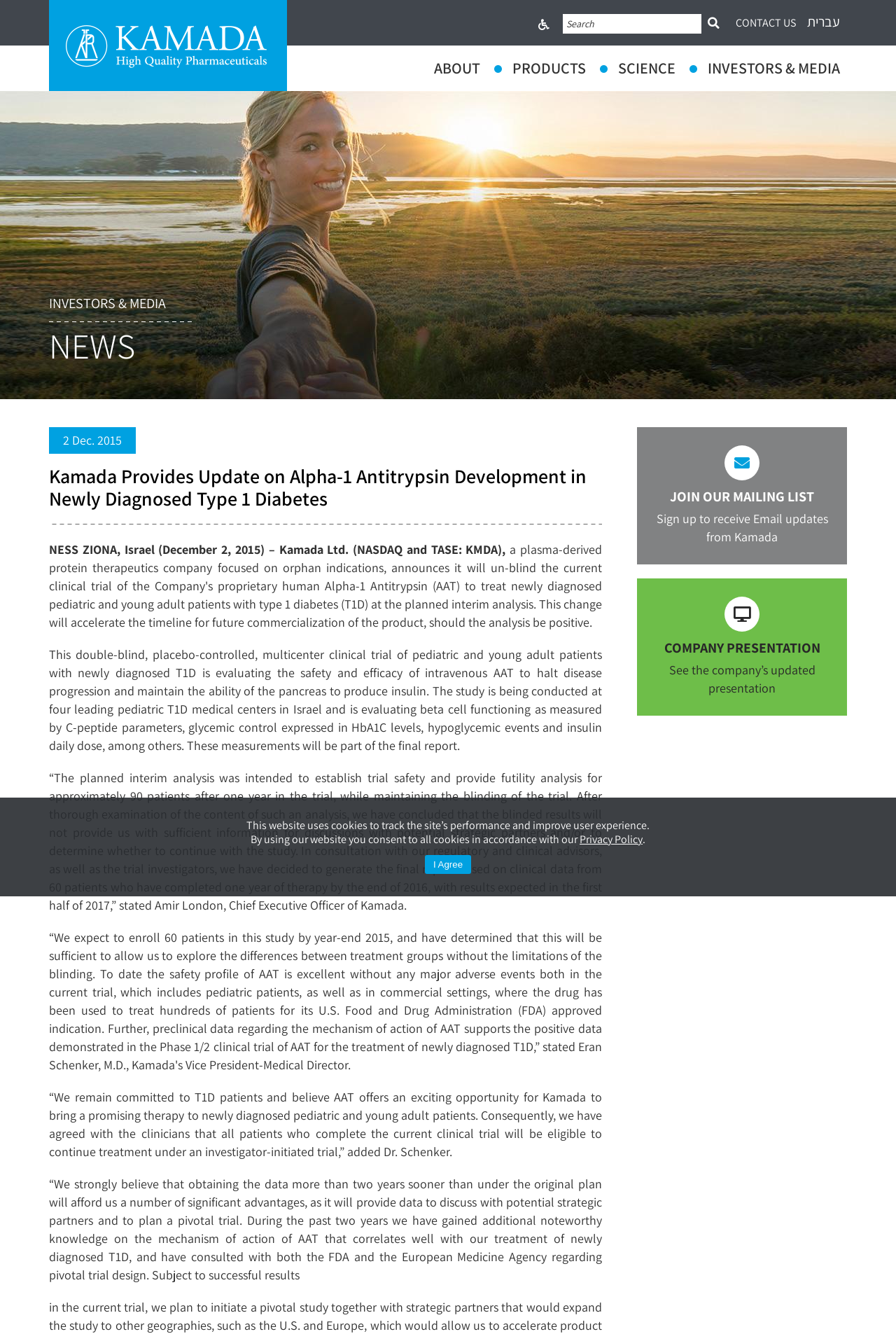Carefully observe the image and respond to the question with a detailed answer:
How many patients will be included in the final report?

According to the text, the final report will be based on clinical data from 60 patients who have completed one year of therapy by the end of 2016, with results expected in the first half of 2017.